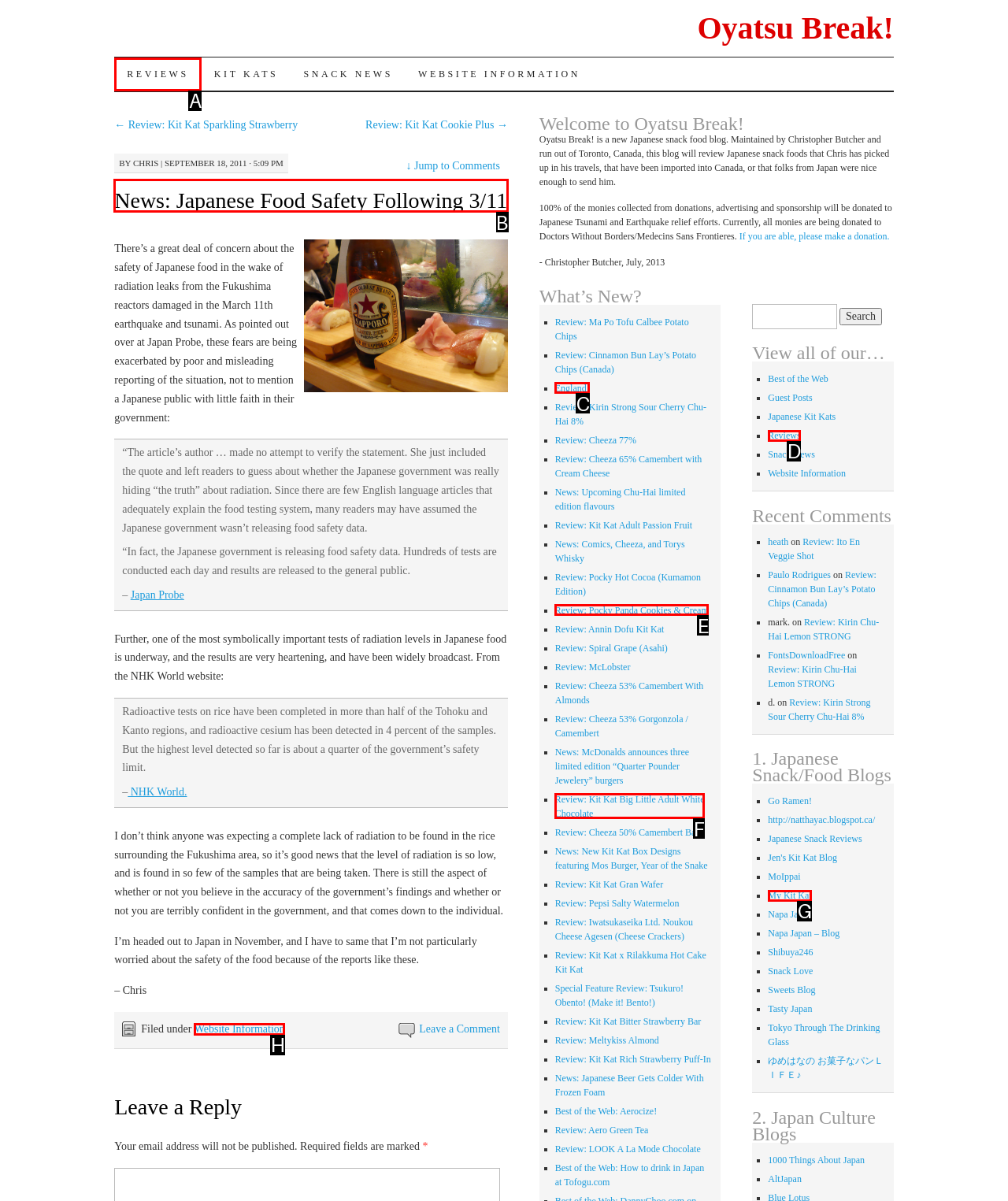Indicate which red-bounded element should be clicked to perform the task: Click on the 'Quotes' link Answer with the letter of the correct option.

None